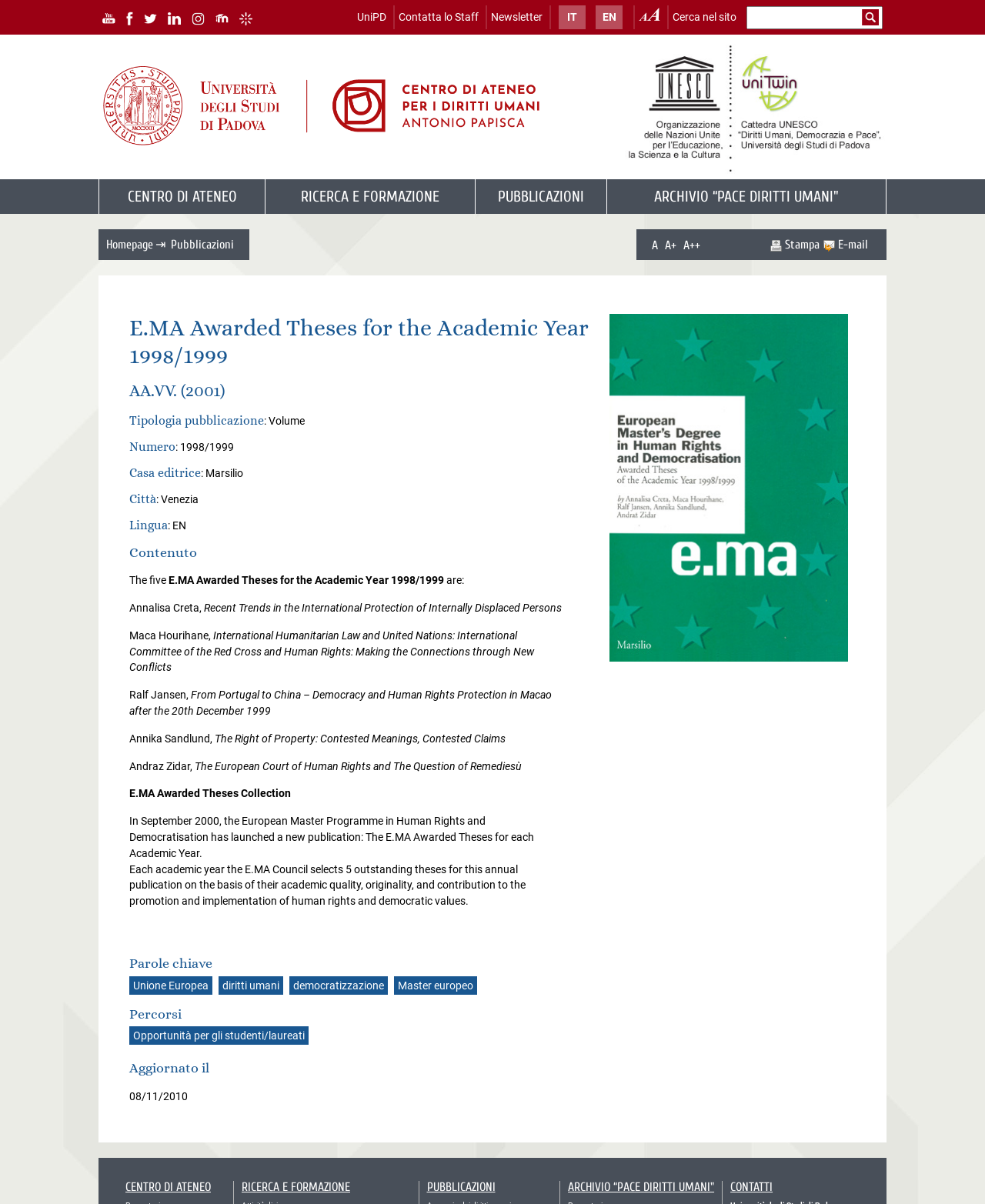Determine the bounding box coordinates of the clickable element to complete this instruction: "Visit the YouTube channel". Provide the coordinates in the format of four float numbers between 0 and 1, [left, top, right, bottom].

[0.104, 0.0, 0.117, 0.029]